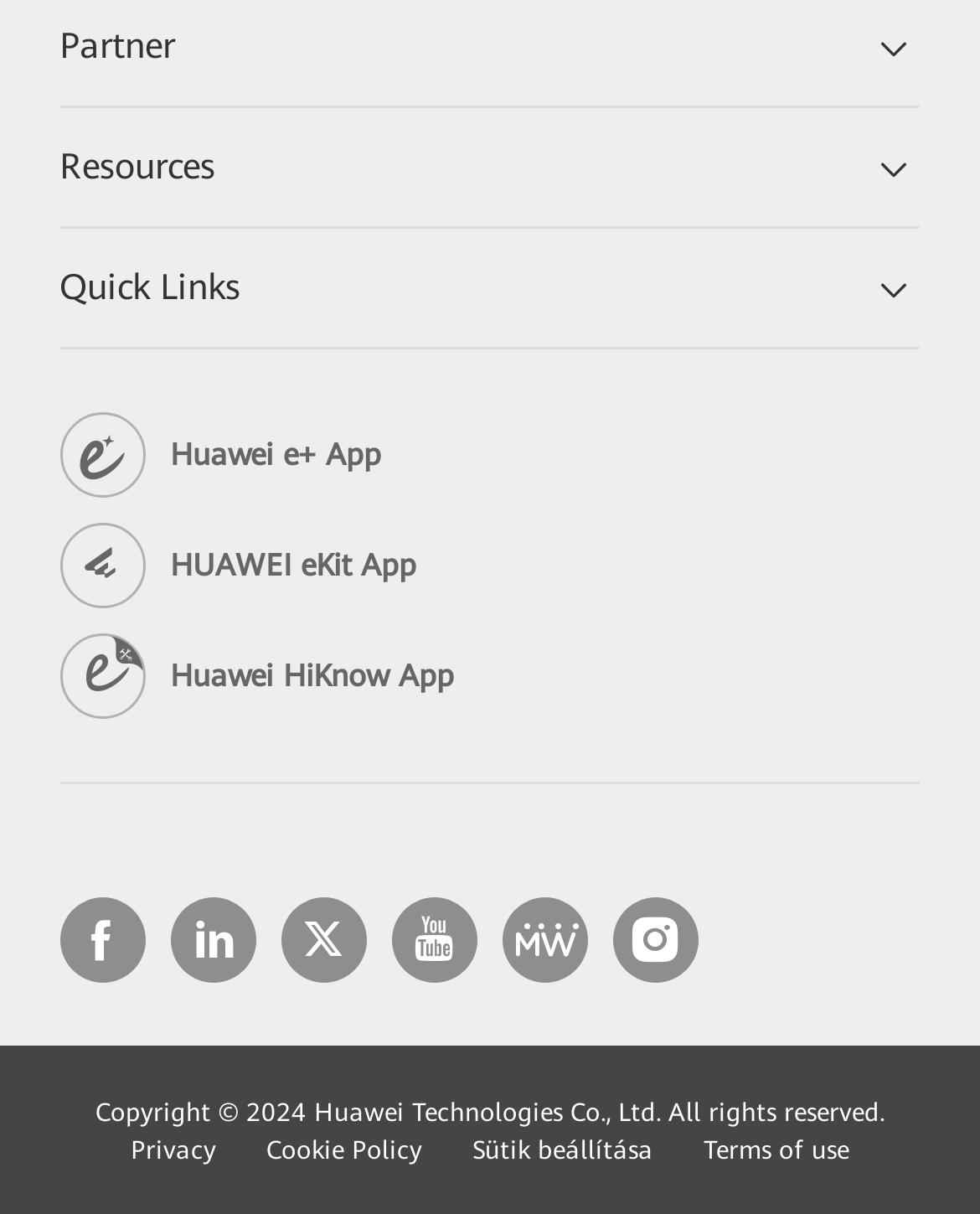Using the provided element description, identify the bounding box coordinates as (top-left x, top-left y, bottom-right x, bottom-right y). Ensure all values are between 0 and 1. Description: Privacy

[0.133, 0.936, 0.221, 0.959]